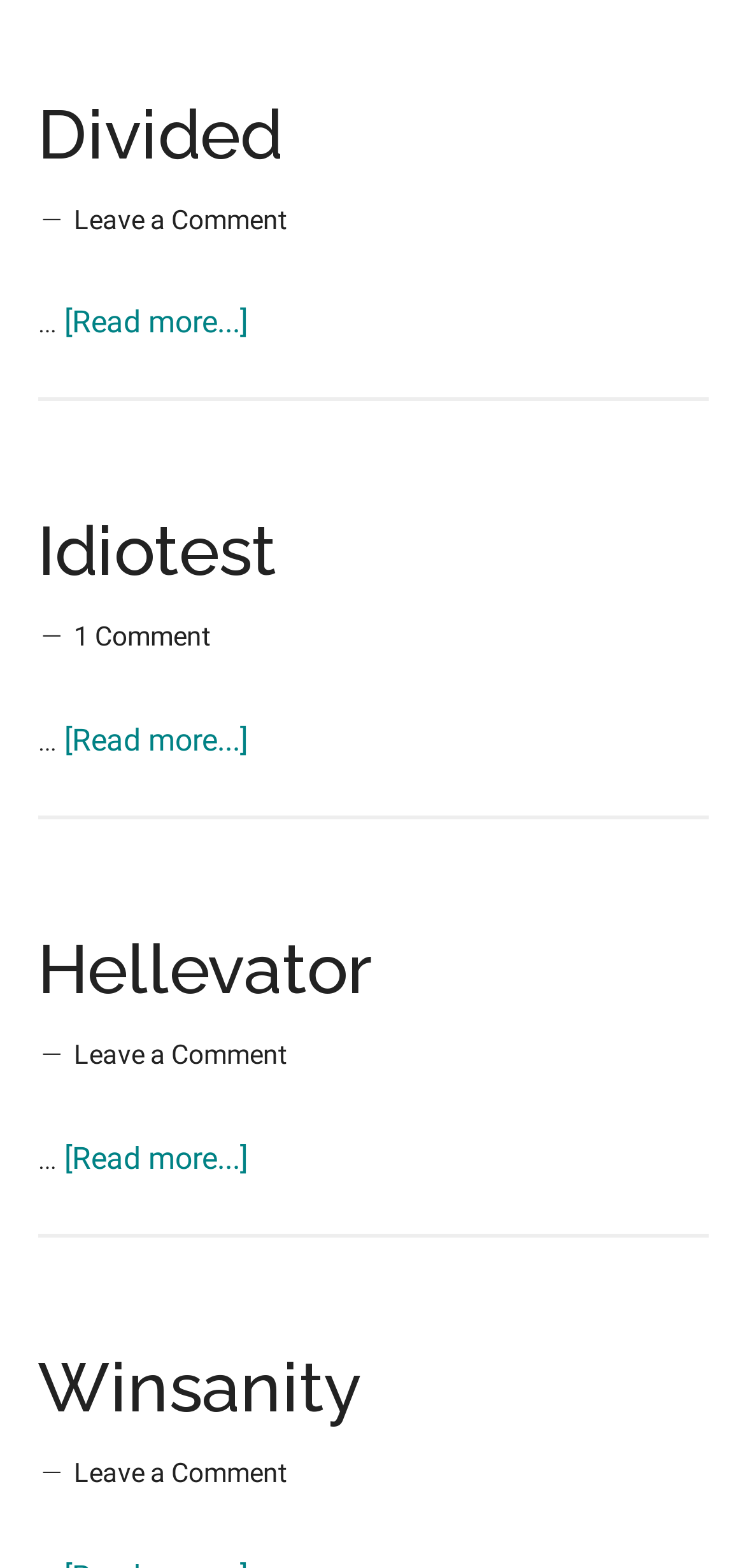Given the element description "1 Comment", identify the bounding box of the corresponding UI element.

[0.099, 0.396, 0.283, 0.416]